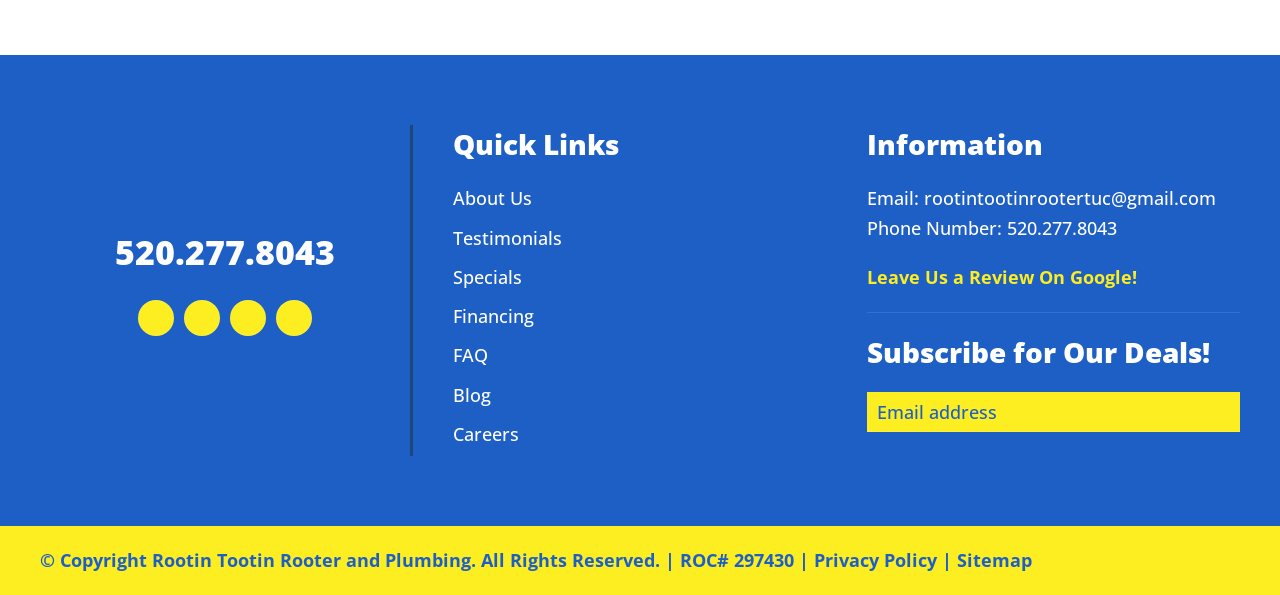Identify the bounding box coordinates of the HTML element based on this description: "aria-label="Email address" name="email" placeholder="Email address"".

[0.677, 0.658, 0.969, 0.725]